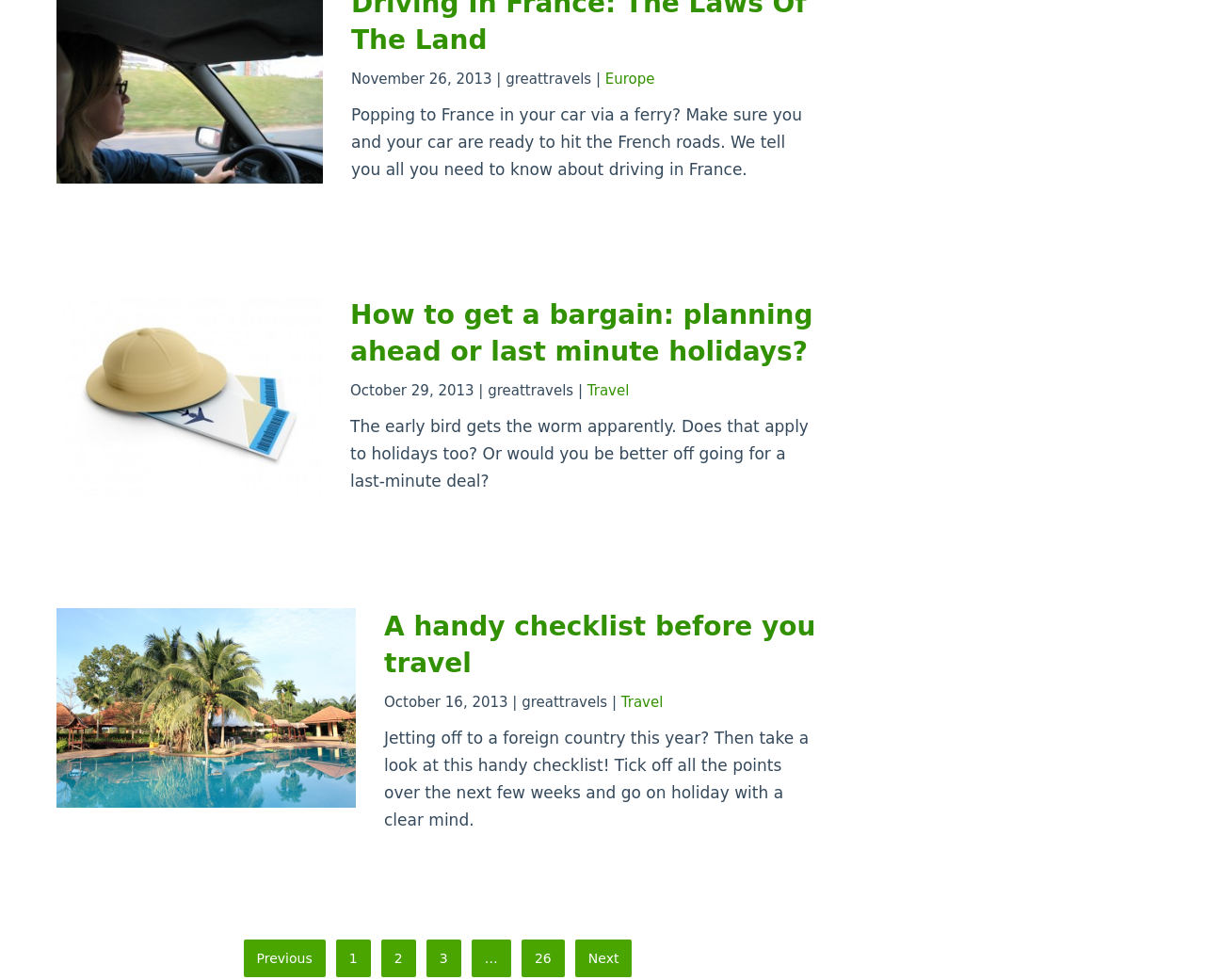Based on the image, provide a detailed response to the question:
What is the category of the second article?

I looked at the second article section and found a link element with the text 'Travel', which indicates the category of the article.